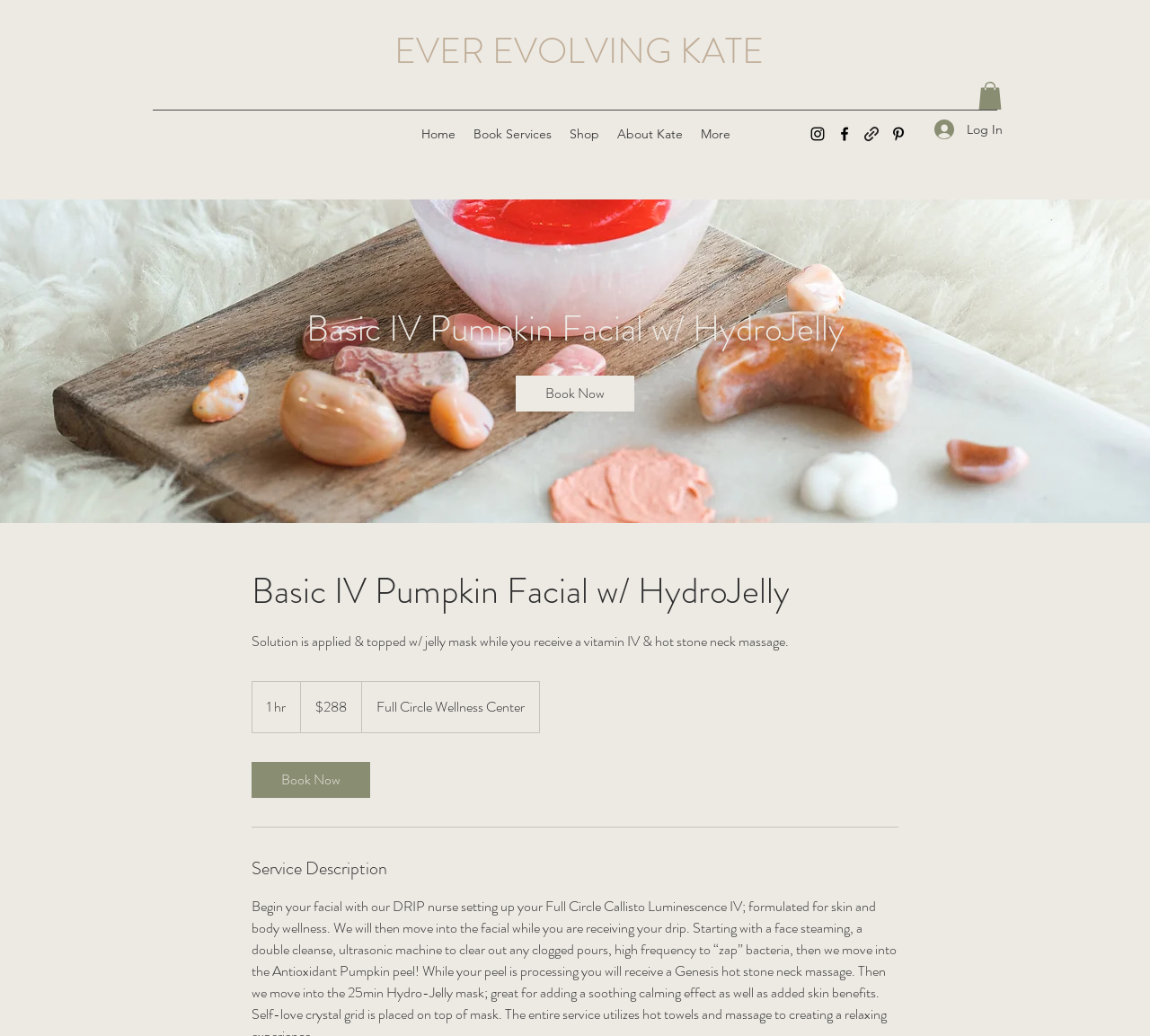Extract the bounding box coordinates for the described element: "Home". The coordinates should be represented as four float numbers between 0 and 1: [left, top, right, bottom].

[0.358, 0.116, 0.404, 0.142]